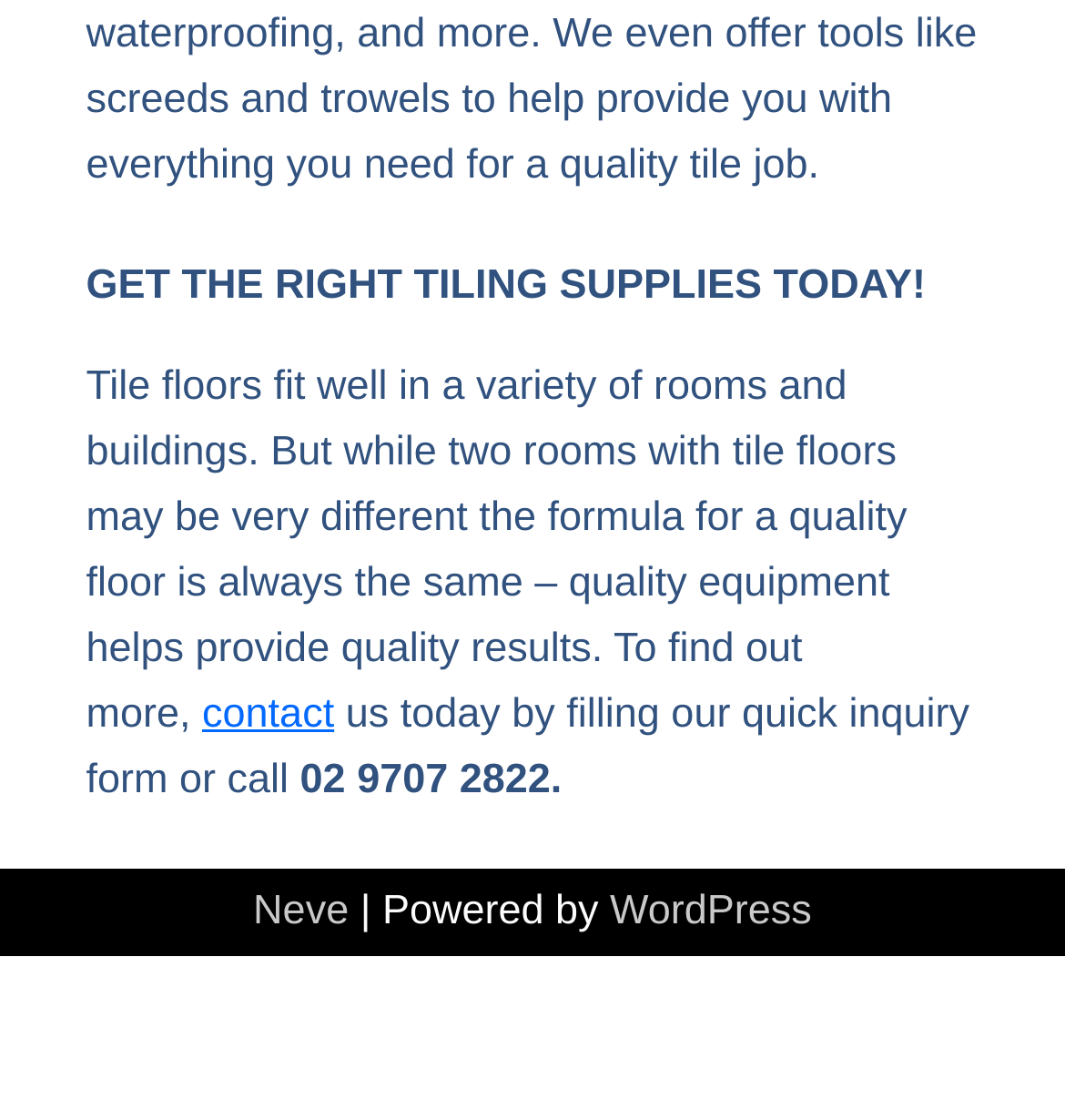What is the company's name?
Answer the question with a single word or phrase, referring to the image.

Neve